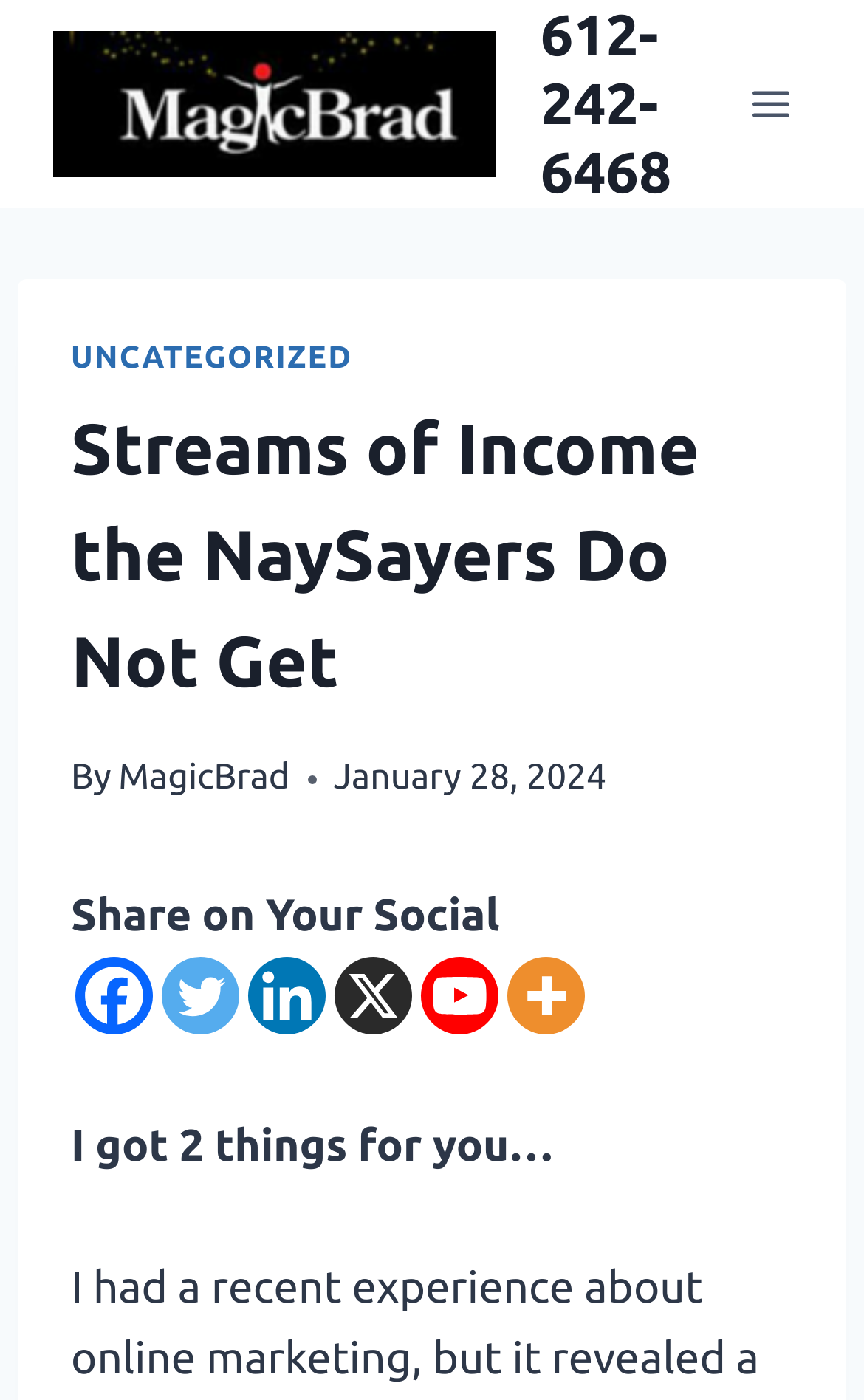Please extract and provide the main headline of the webpage.

Streams of Income the NaySayers Do Not Get